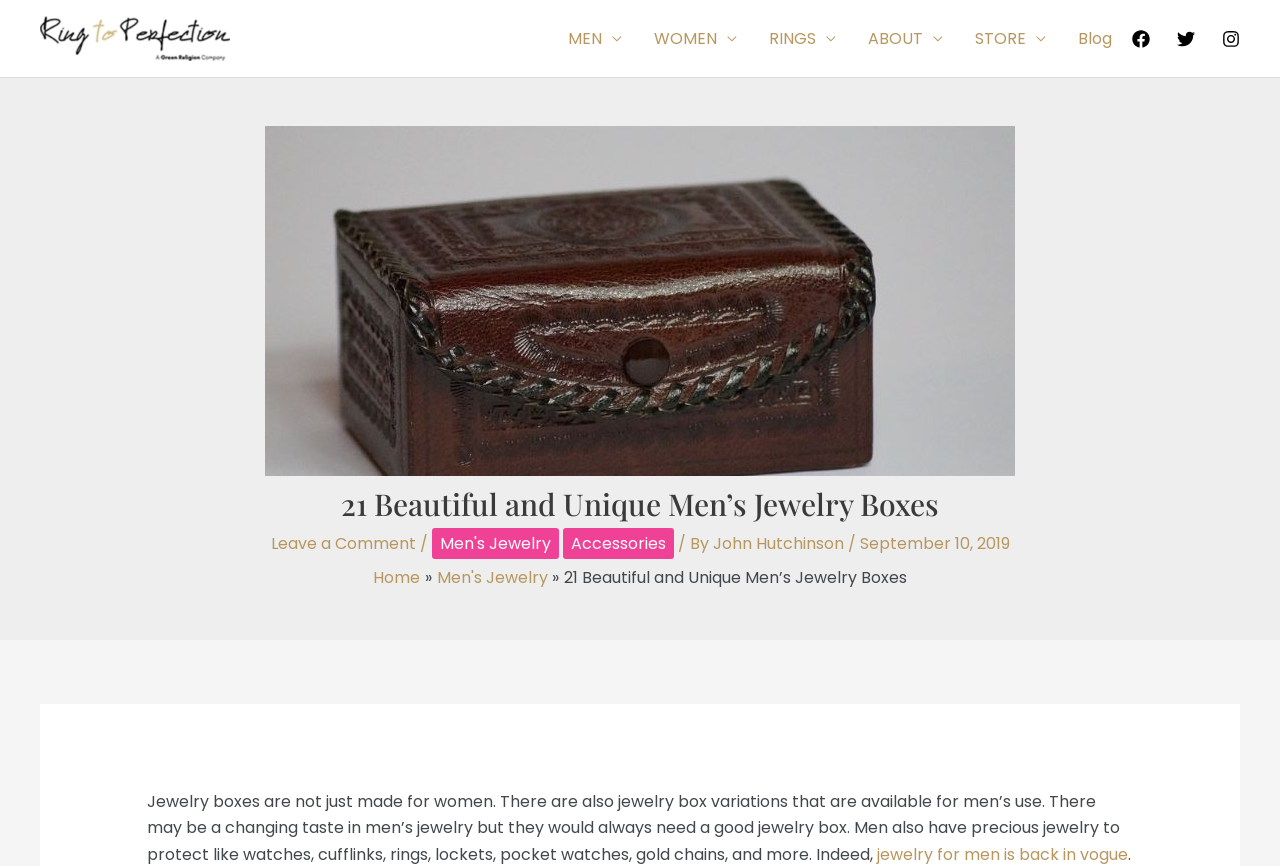Give a one-word or phrase response to the following question: What is the author of the blog post?

John Hutchinson